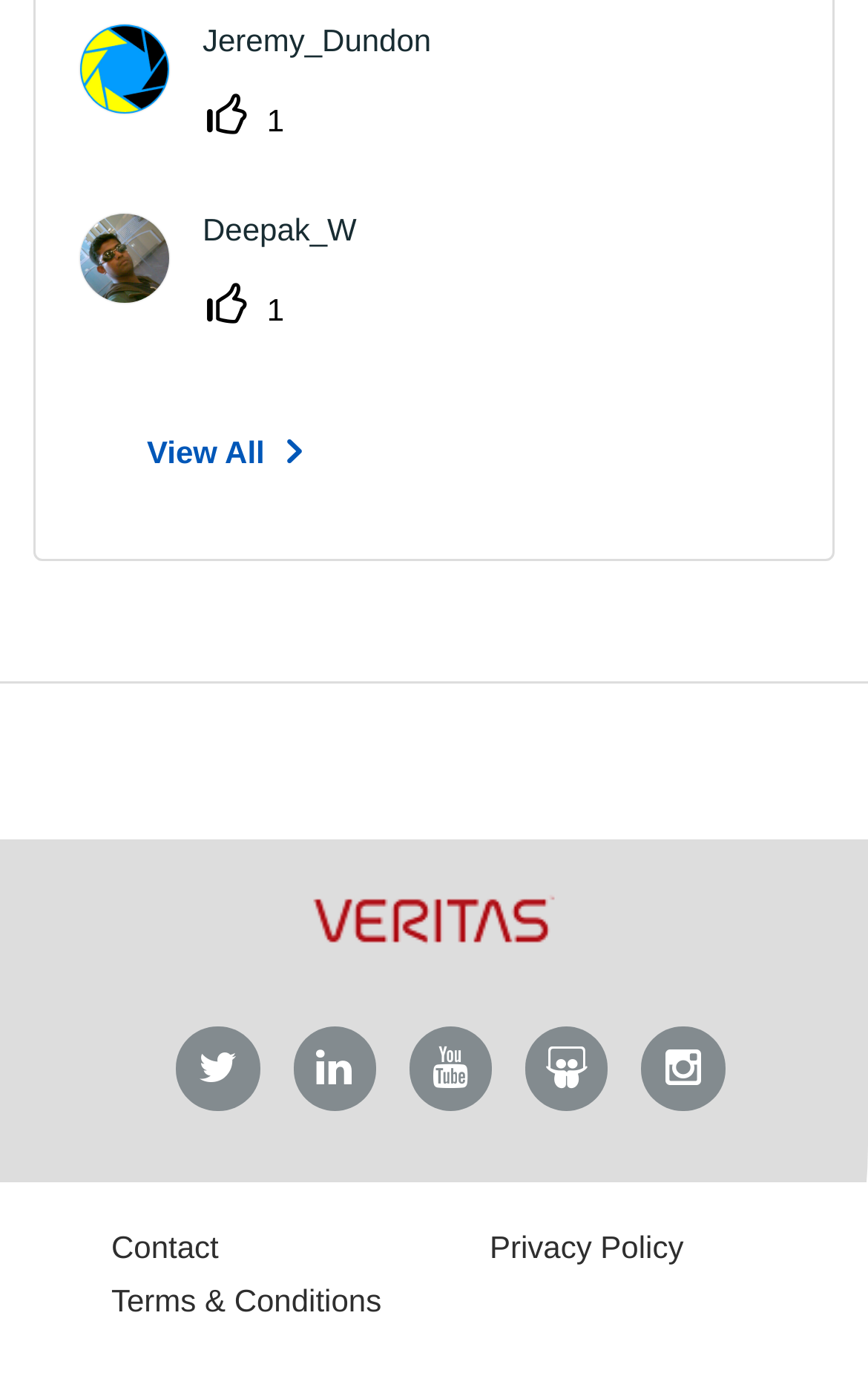Refer to the image and provide an in-depth answer to the question: 
How many social media links are available?

I counted the number of links with icons, specifically '', '', '', '', and '', which represent five social media links.